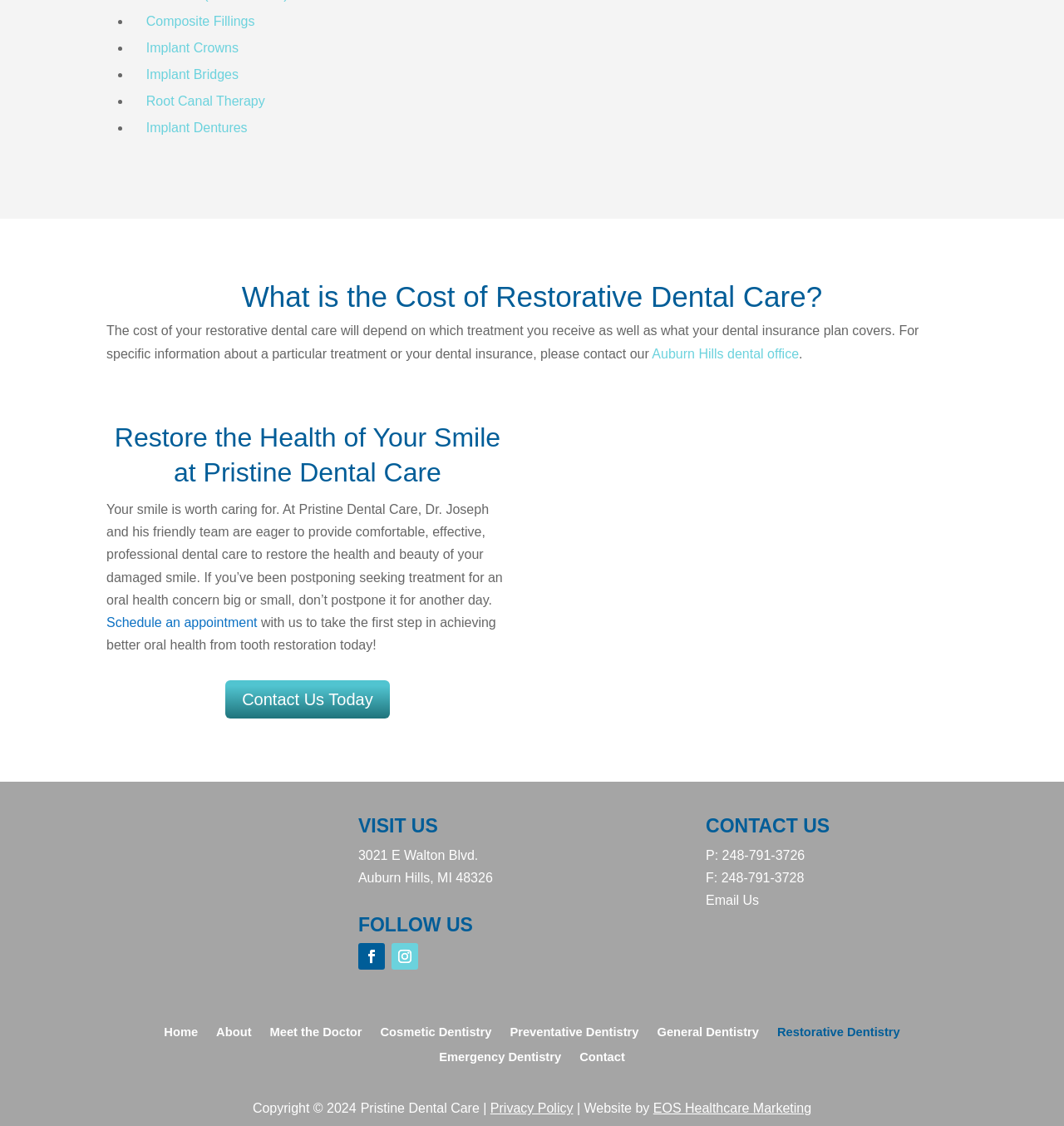Please indicate the bounding box coordinates for the clickable area to complete the following task: "read 'Paradise Regained –the restoration of the Paradise Theatre'". The coordinates should be specified as four float numbers between 0 and 1, i.e., [left, top, right, bottom].

None